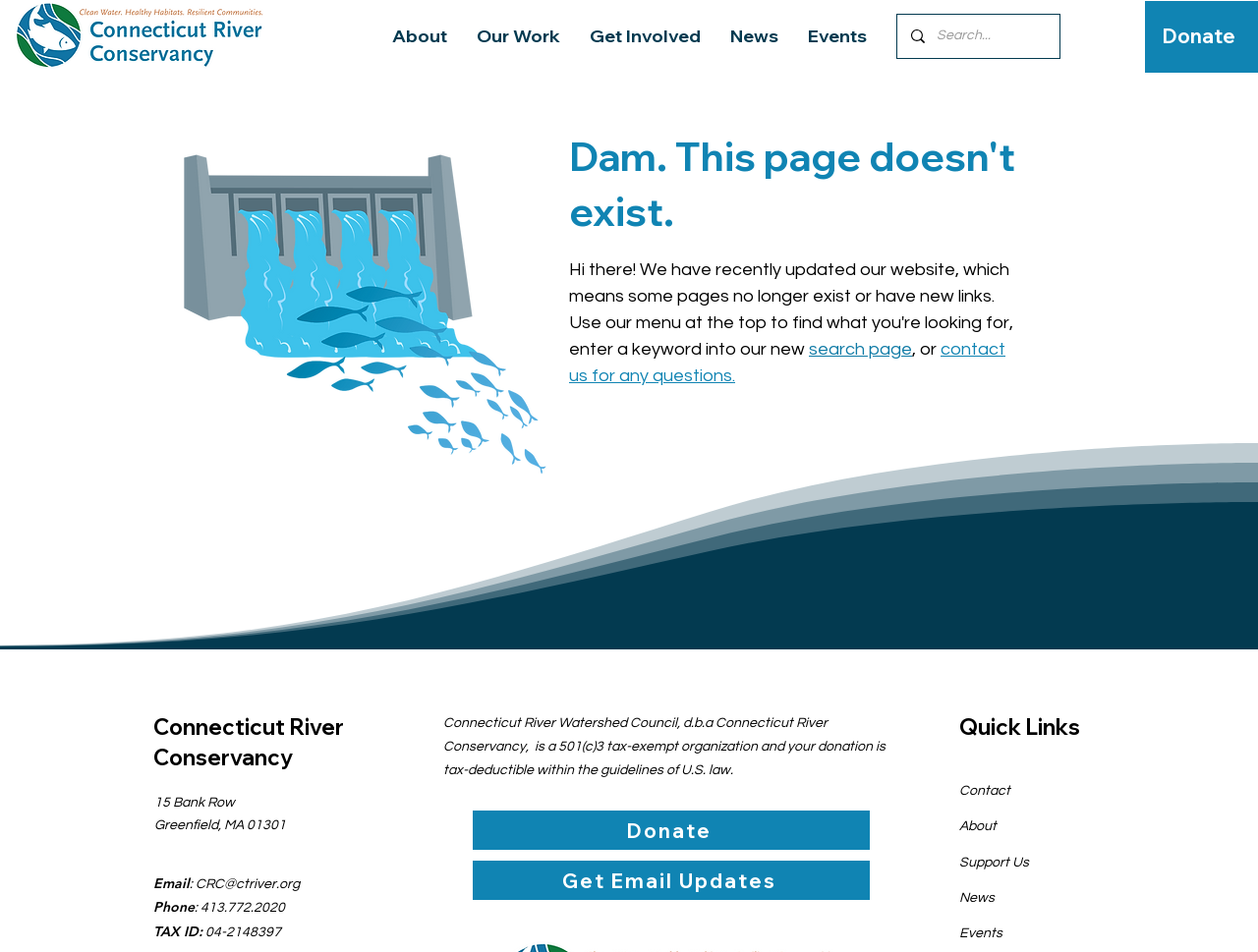Use a single word or phrase to answer the question:
What is the search box located next to?

A magnifying glass icon